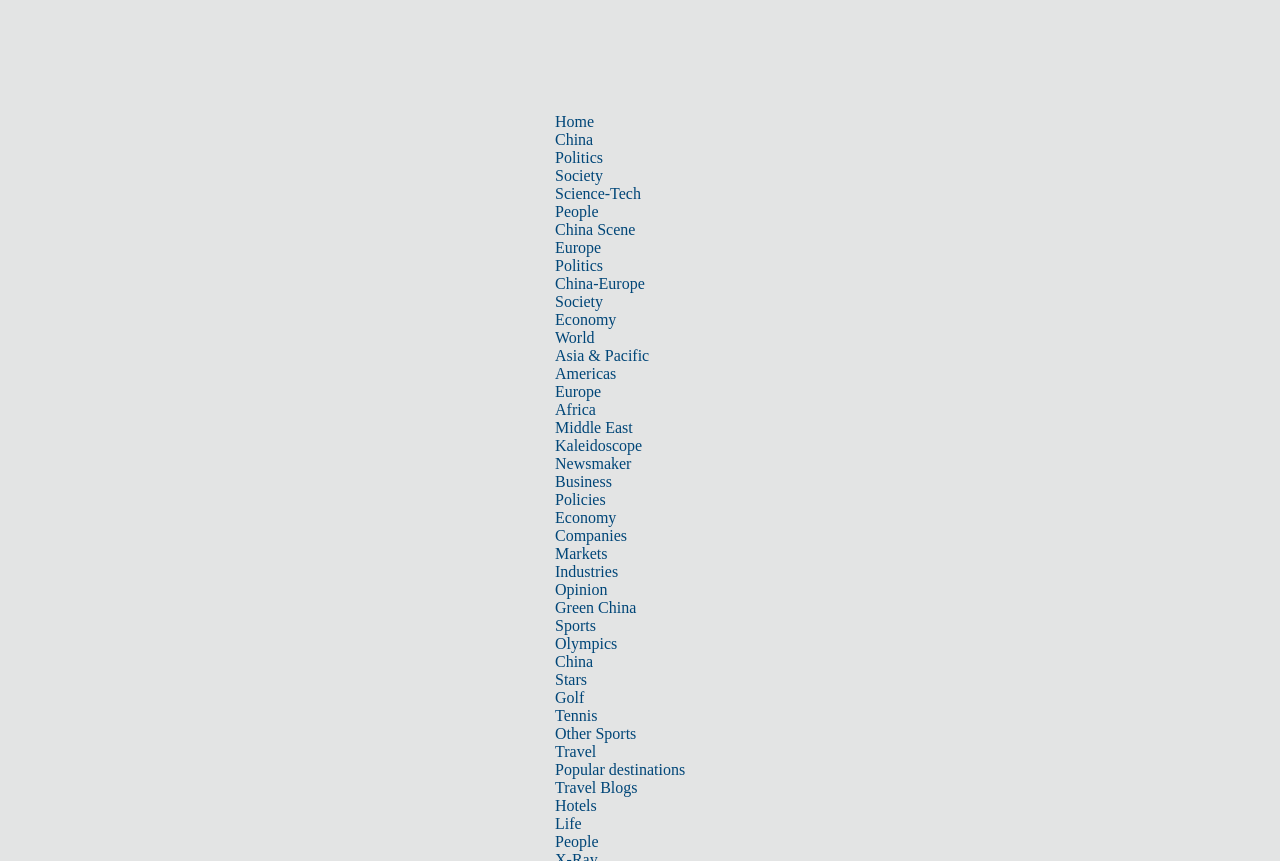Please identify the bounding box coordinates of the clickable region that I should interact with to perform the following instruction: "Click on the 'People' link". The coordinates should be expressed as four float numbers between 0 and 1, i.e., [left, top, right, bottom].

[0.434, 0.236, 0.468, 0.256]